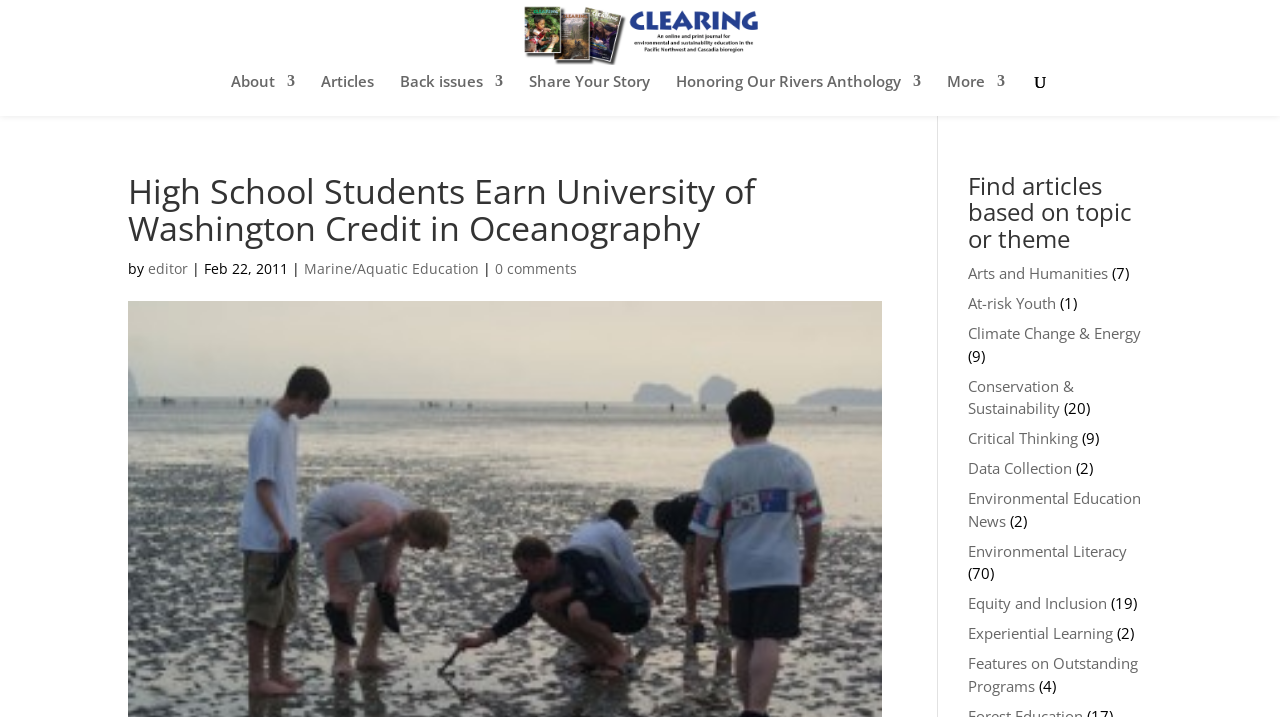Indicate the bounding box coordinates of the element that needs to be clicked to satisfy the following instruction: "Search for something". The coordinates should be four float numbers between 0 and 1, i.e., [left, top, right, bottom].

[0.053, 0.028, 0.953, 0.031]